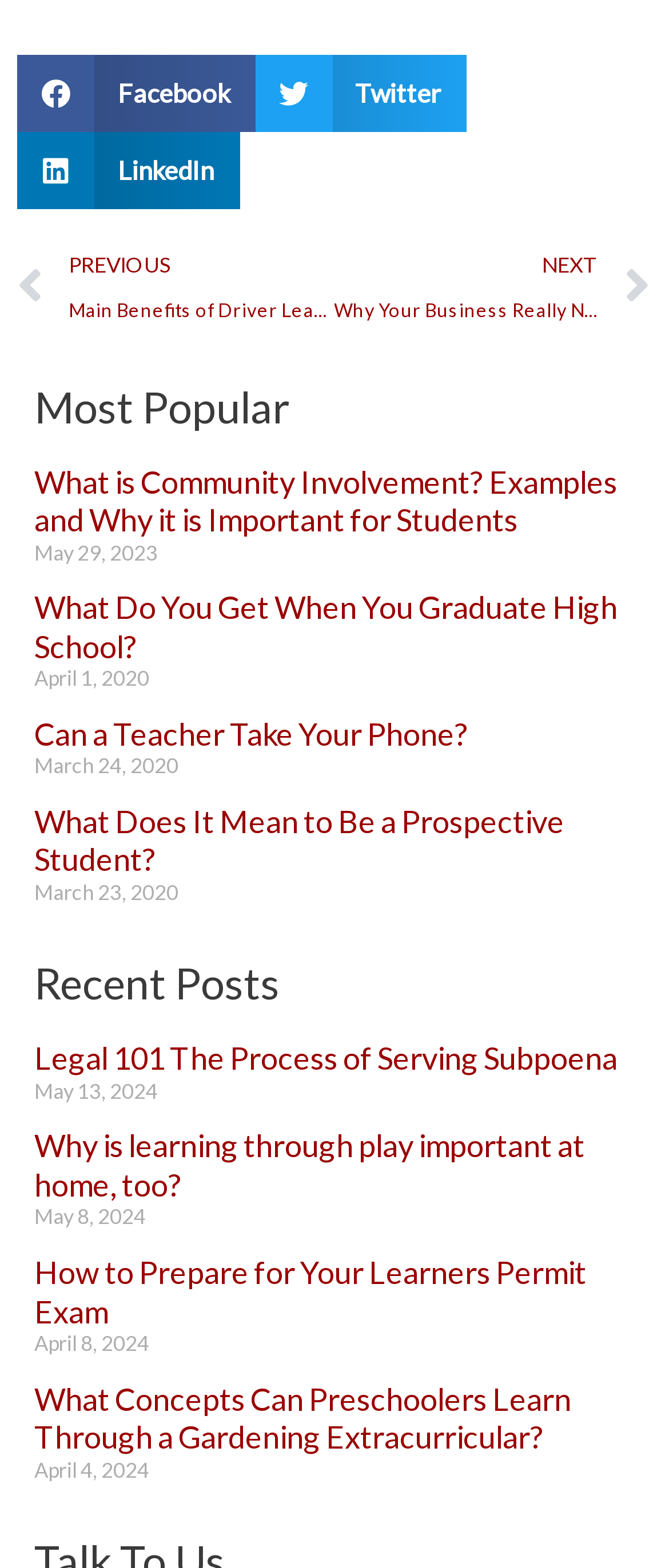Pinpoint the bounding box coordinates of the clickable element needed to complete the instruction: "visit appliances page". The coordinates should be provided as four float numbers between 0 and 1: [left, top, right, bottom].

None